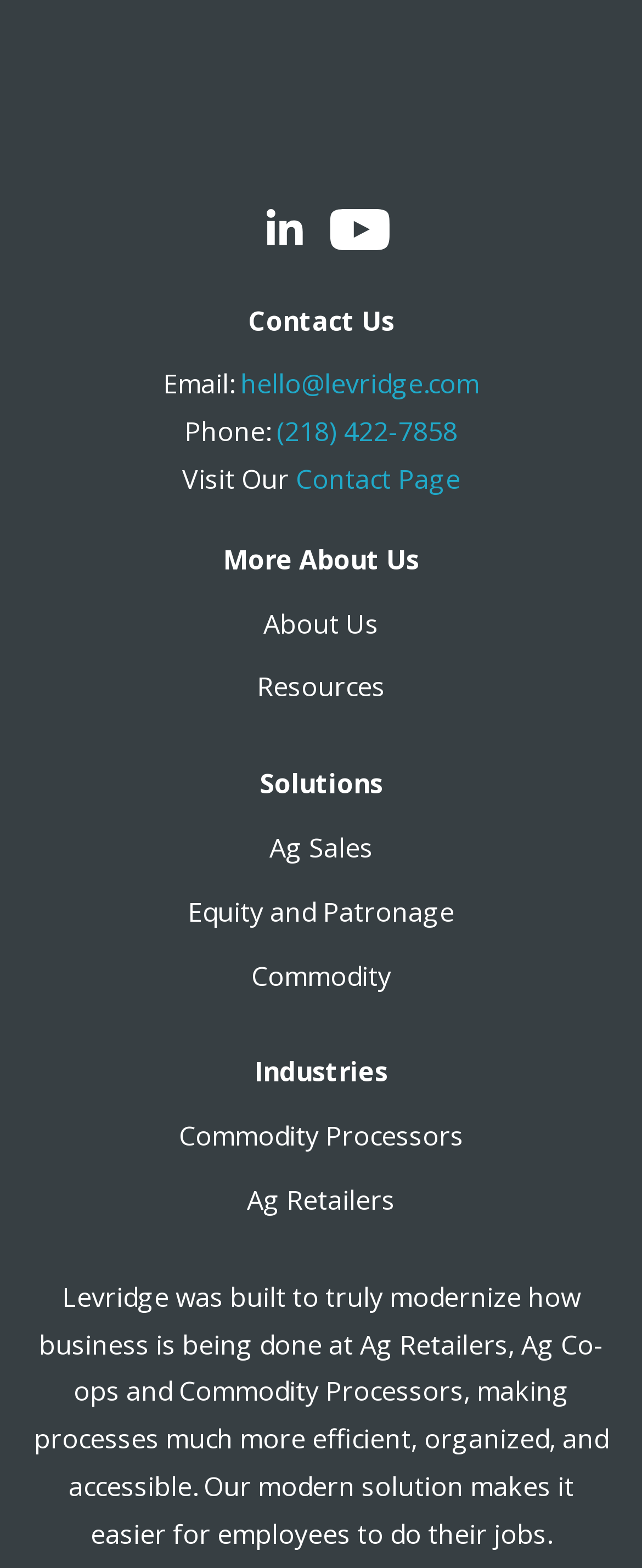What is the company name?
Using the visual information from the image, give a one-word or short-phrase answer.

Levridge